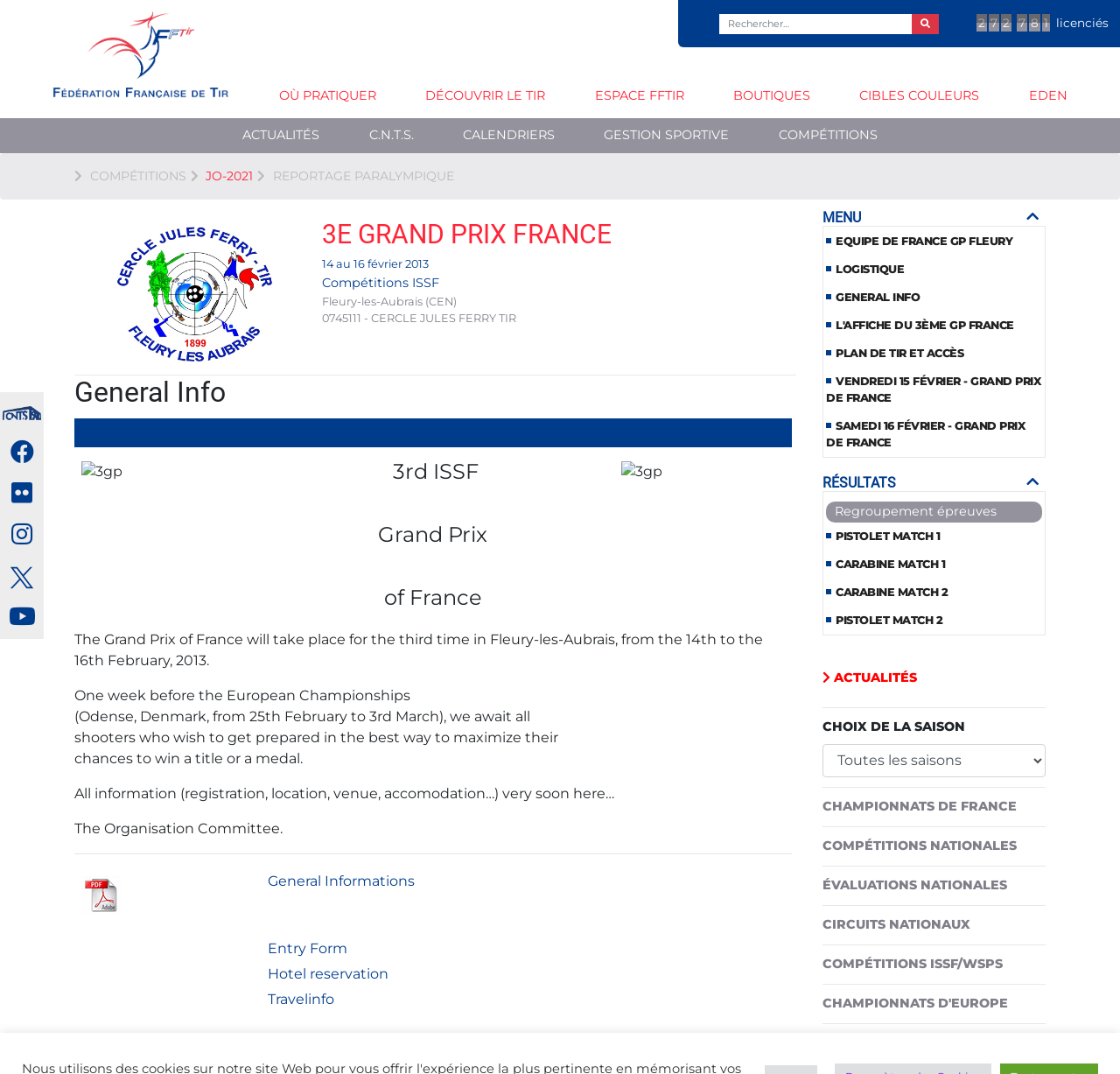Identify the bounding box coordinates for the UI element mentioned here: "Plan de Tir et accès". Provide the coordinates as four float values between 0 and 1, i.e., [left, top, right, bottom].

[0.746, 0.323, 0.86, 0.335]